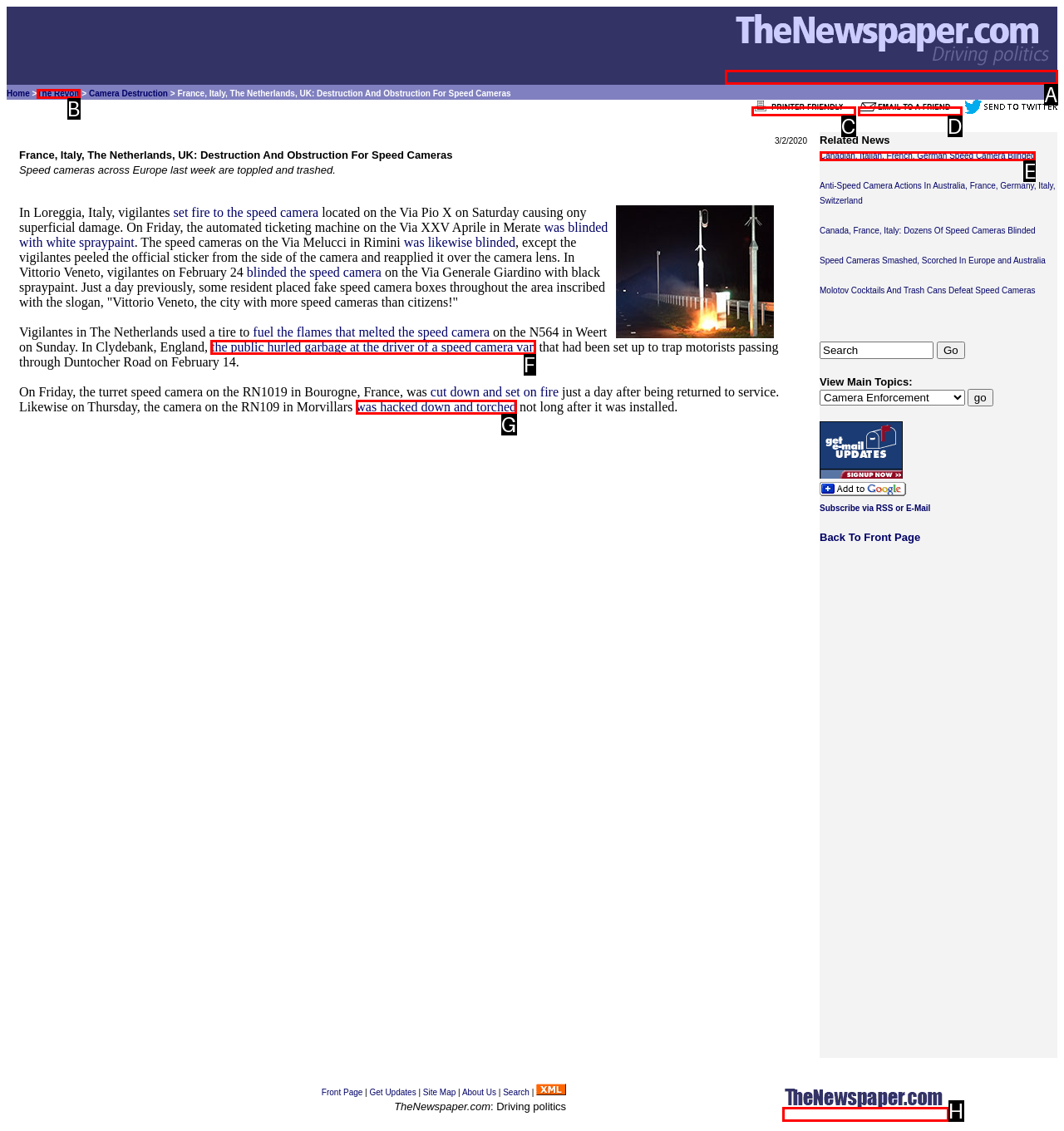Identify the letter of the UI element you should interact with to perform the task: Go to 'The Revolt'
Reply with the appropriate letter of the option.

B